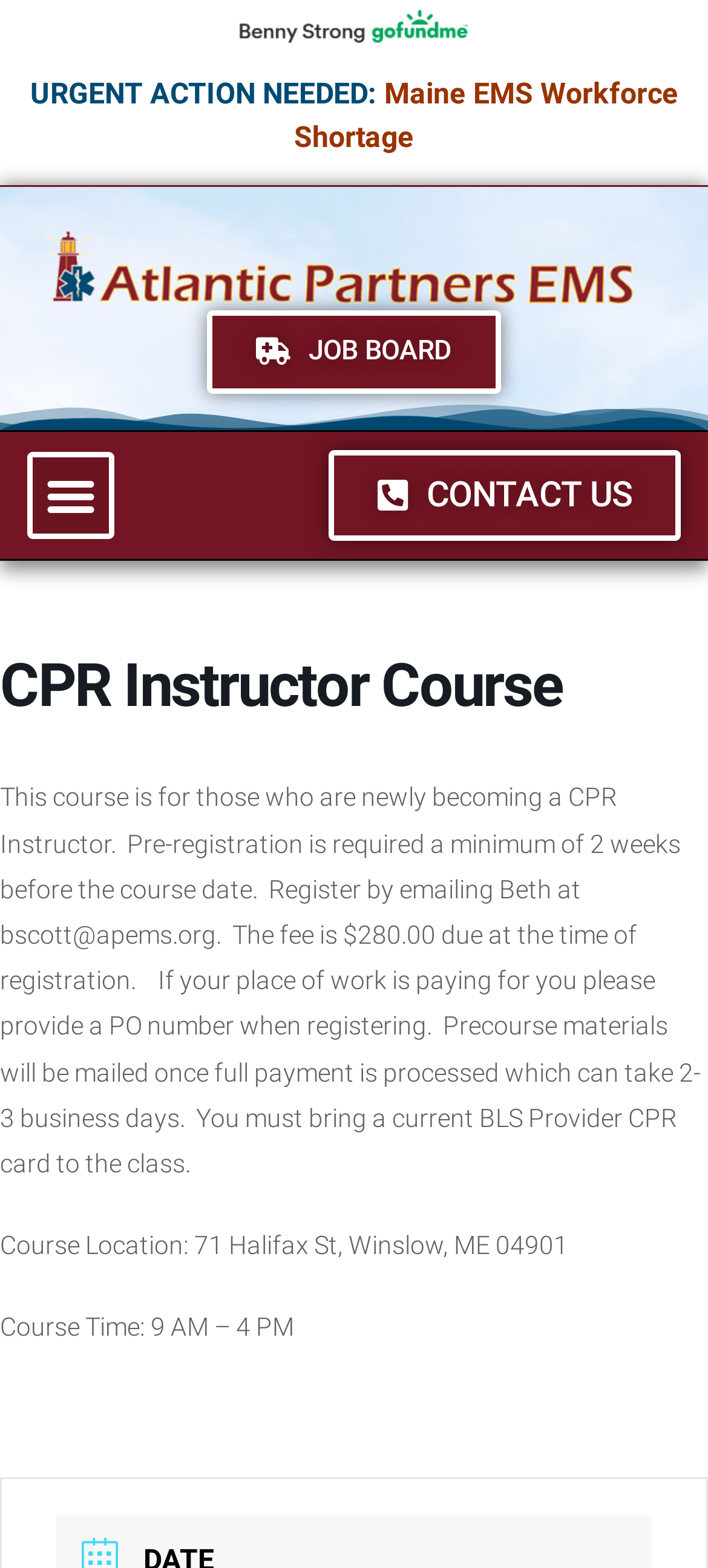Write an extensive caption that covers every aspect of the webpage.

The webpage is about a CPR Instructor Course offered by APEMS. At the top, there is a link on the left side and a static text "URGENT ACTION NEEDED:" on the top-left corner. Next to it, there is a link to "Maine EMS Workforce Shortage". Below these elements, there are three links aligned horizontally: an empty link on the left, "JOB BOARD" in the middle, and another empty link on the right. 

On the top-right corner, there is a button labeled "Menu Toggle". Below it, there is a link to "CONTACT US". The main content of the webpage starts with a heading "CPR Instructor Course" at the top-center. Below the heading, there is a paragraph of text describing the course, including the requirement for pre-registration, registration process, and course fee. 

The text continues to provide more details about the course, including the need to bring a current BLS Provider CPR card to the class. The course location and time are listed at the bottom of the page, with the address "71 Halifax St, Winslow, ME 04901" and the time "9 AM – 4 PM".